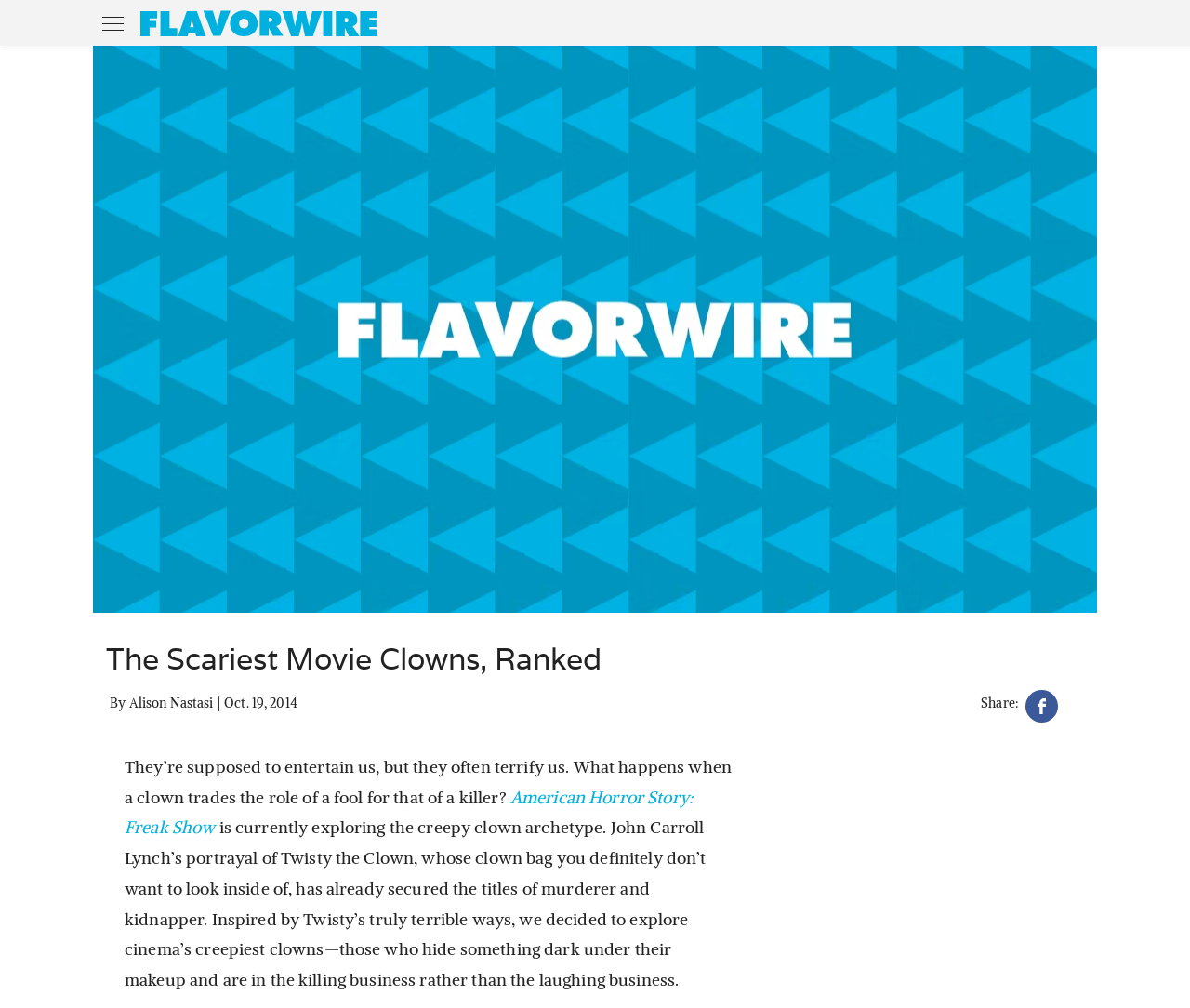Given the element description: "American Horror Story: Freak Show", predict the bounding box coordinates of this UI element. The coordinates must be four float numbers between 0 and 1, given as [left, top, right, bottom].

[0.105, 0.78, 0.583, 0.831]